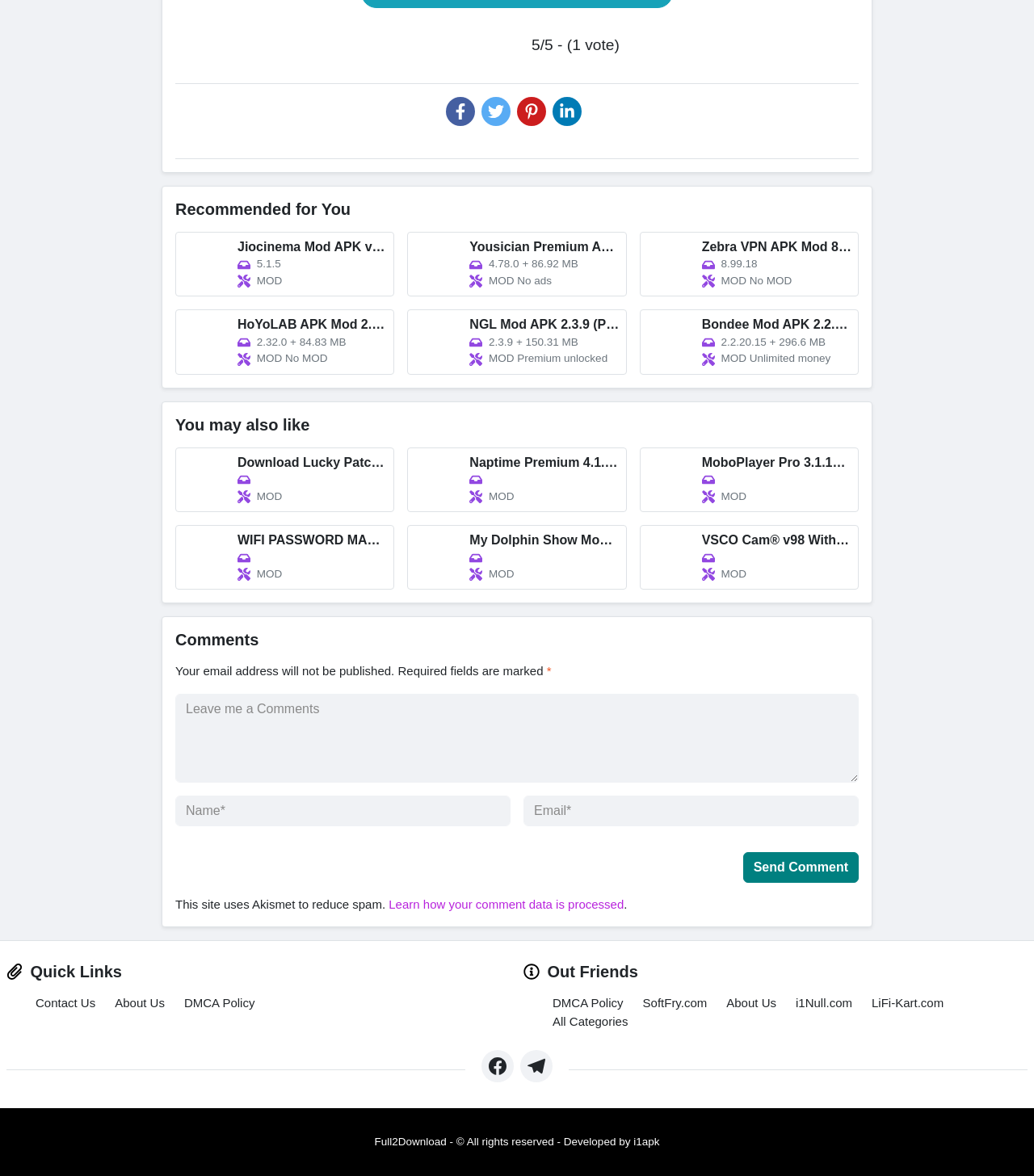Predict the bounding box for the UI component with the following description: "aria-label="Toggle navigation"".

None